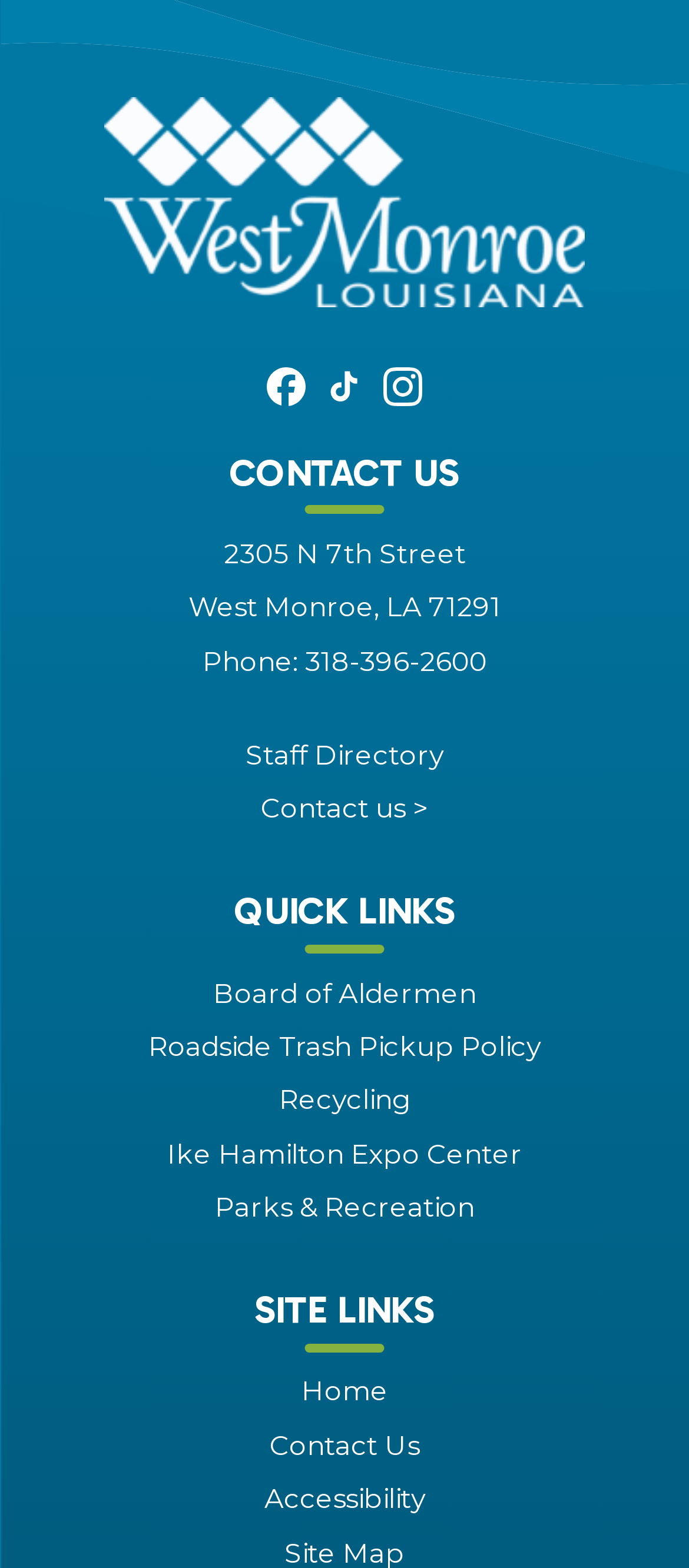Locate the bounding box coordinates of the element that should be clicked to execute the following instruction: "visit West Monroe LA Homepage".

[0.039, 0.062, 0.961, 0.196]